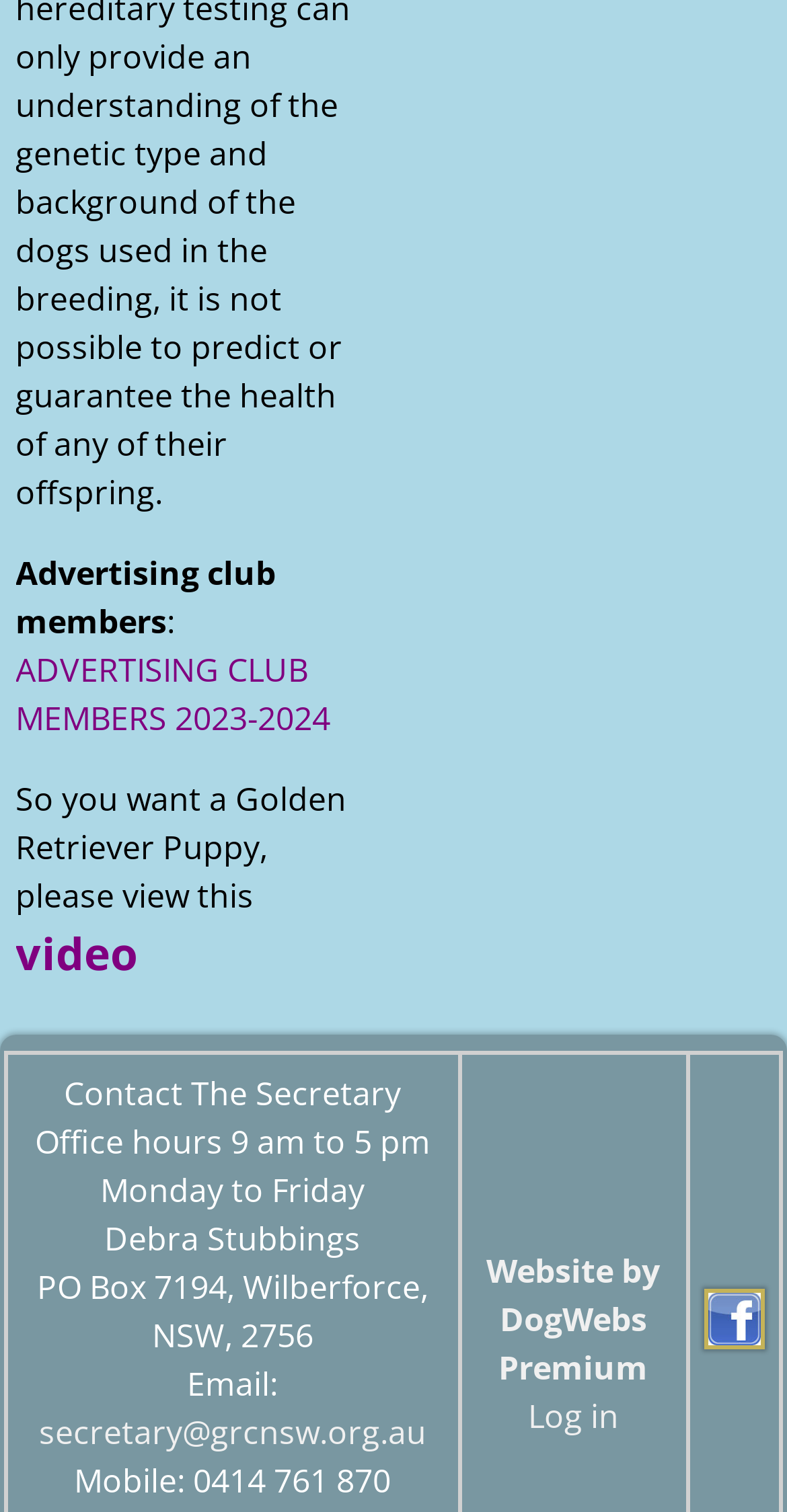What is the email address provided?
Please provide a single word or phrase as your answer based on the screenshot.

secretary@grcnsw.org.au